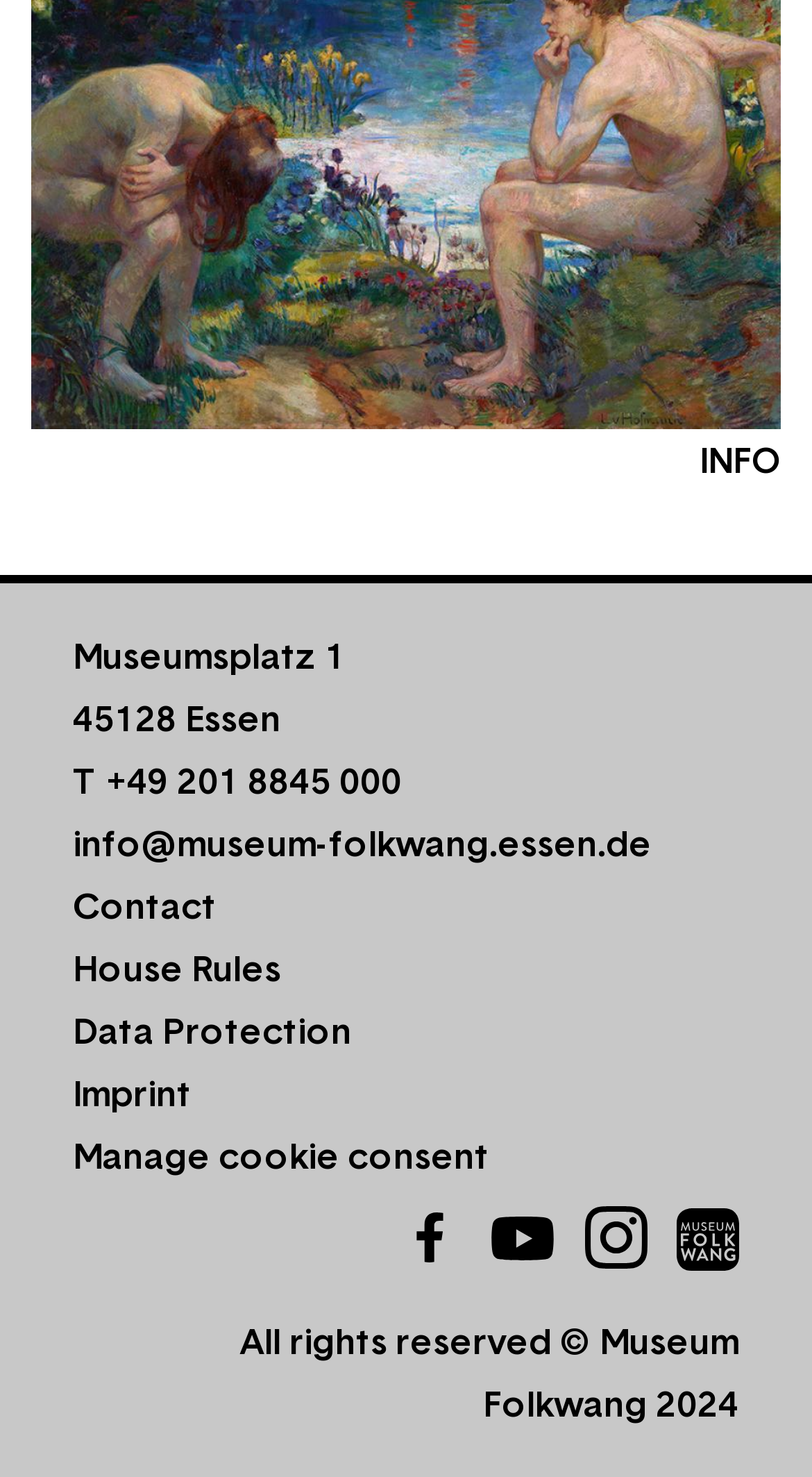Provide a one-word or short-phrase answer to the question:
How many social media platforms are listed to follow Museum Folkwang?

3